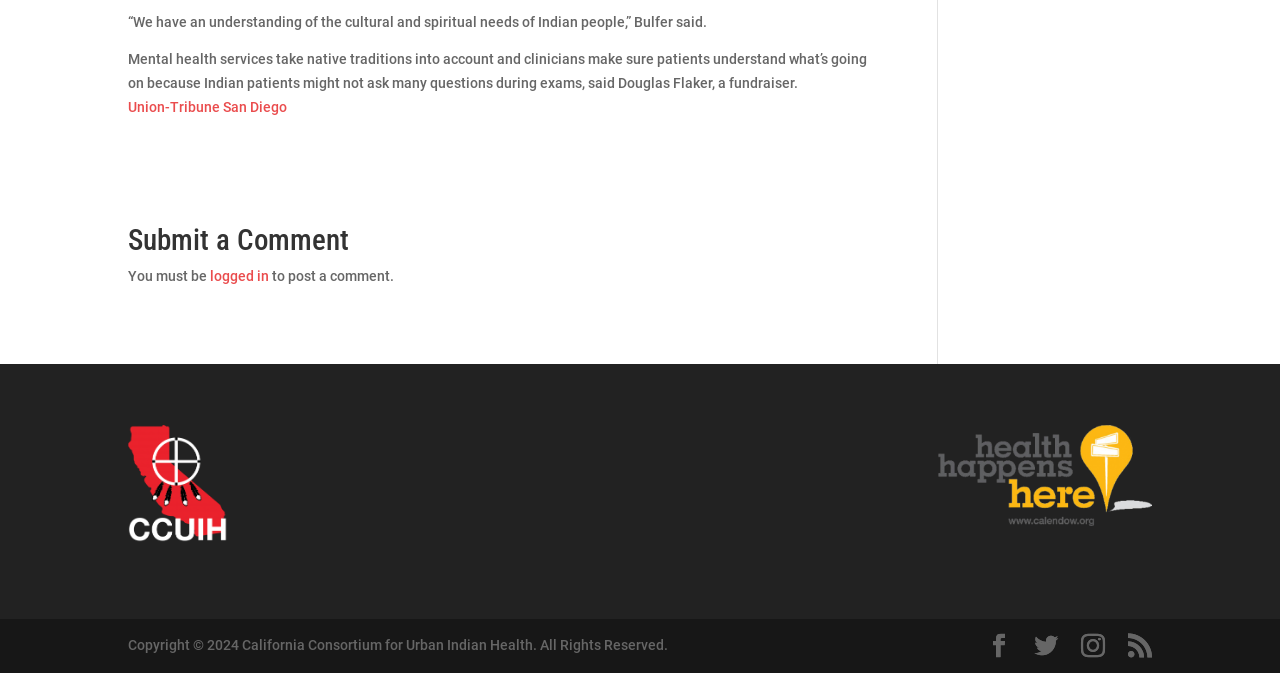What is required to post a comment?
Please provide a single word or phrase as the answer based on the screenshot.

To be logged in